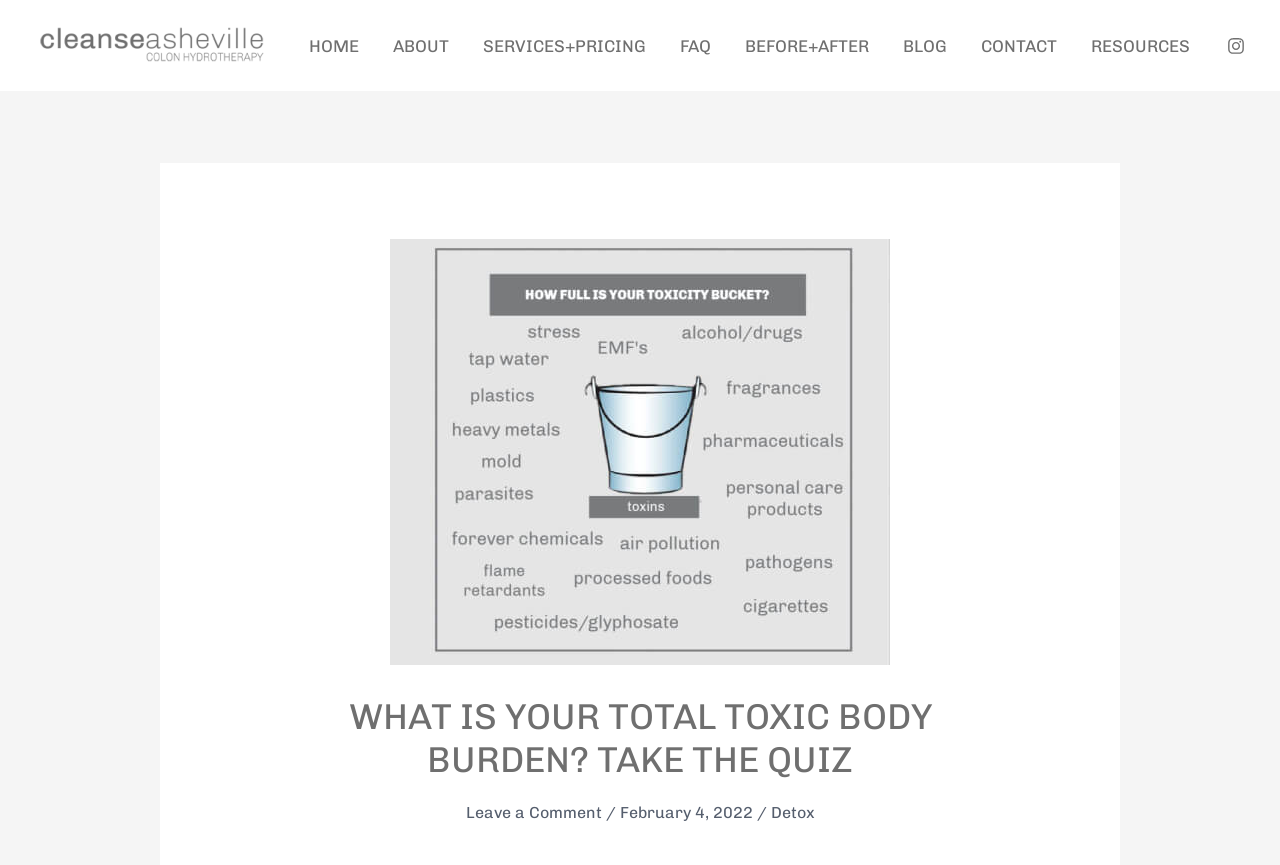Please find the bounding box coordinates in the format (top-left x, top-left y, bottom-right x, bottom-right y) for the given element description. Ensure the coordinates are floating point numbers between 0 and 1. Description: Leave a Comment

[0.364, 0.929, 0.47, 0.951]